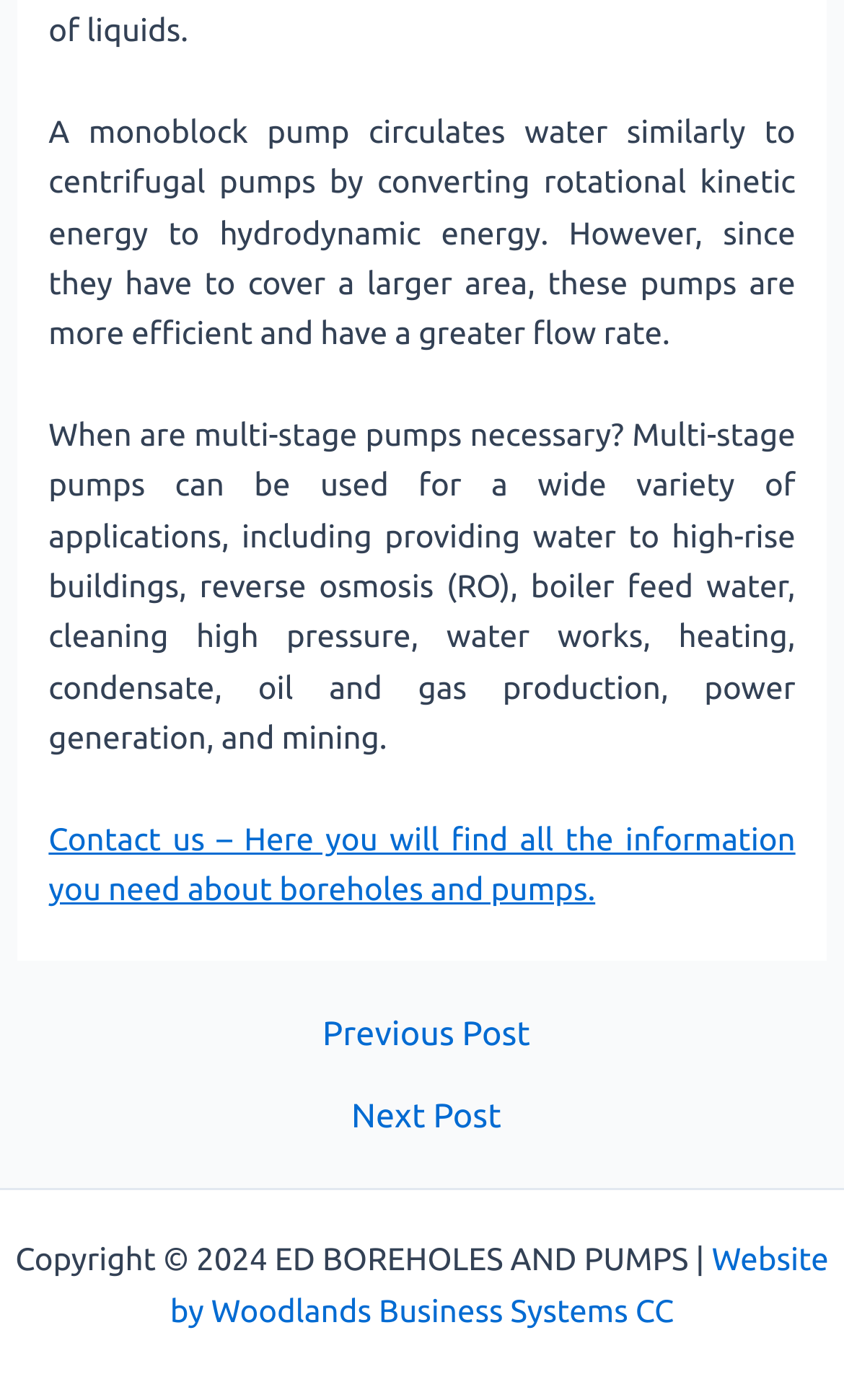Where can I find information about boreholes and pumps?
Using the image as a reference, answer with just one word or a short phrase.

Contact us